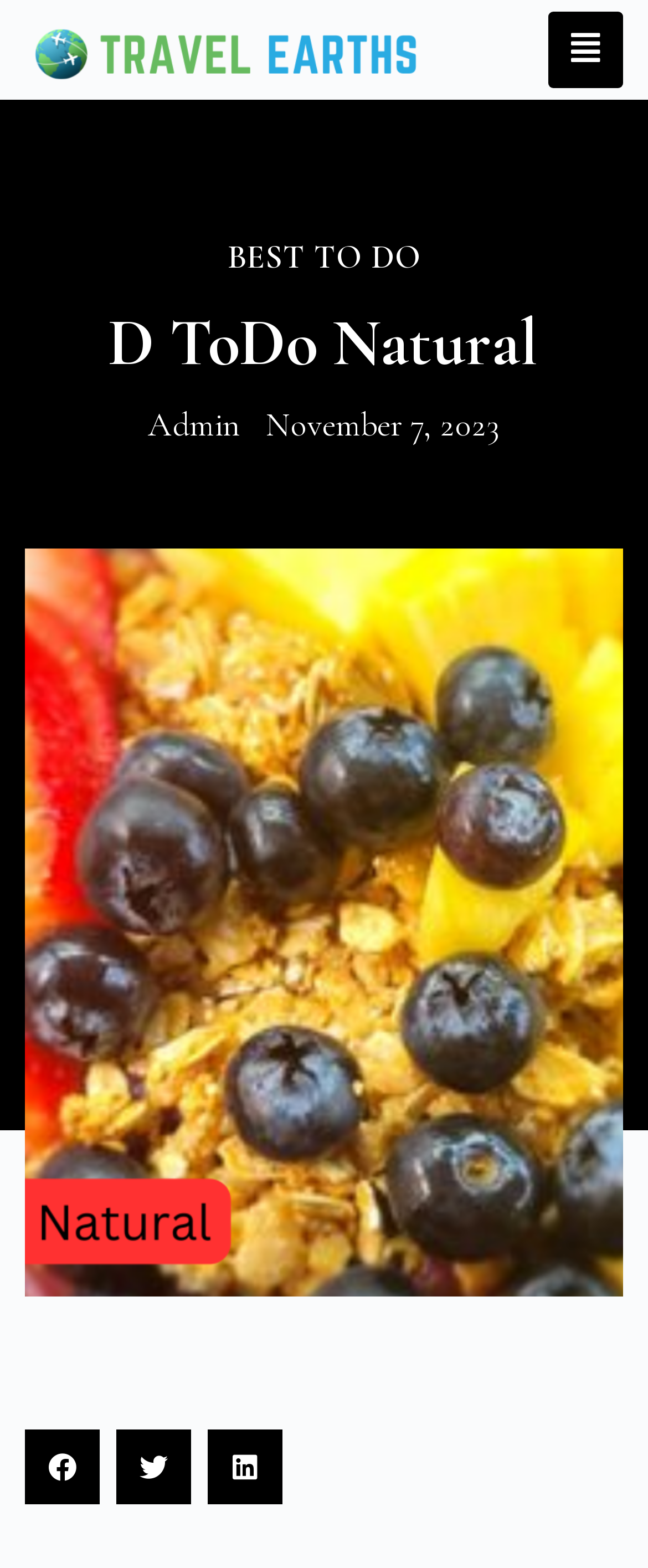Determine the bounding box coordinates for the UI element matching this description: "admin".

[0.228, 0.257, 0.369, 0.286]